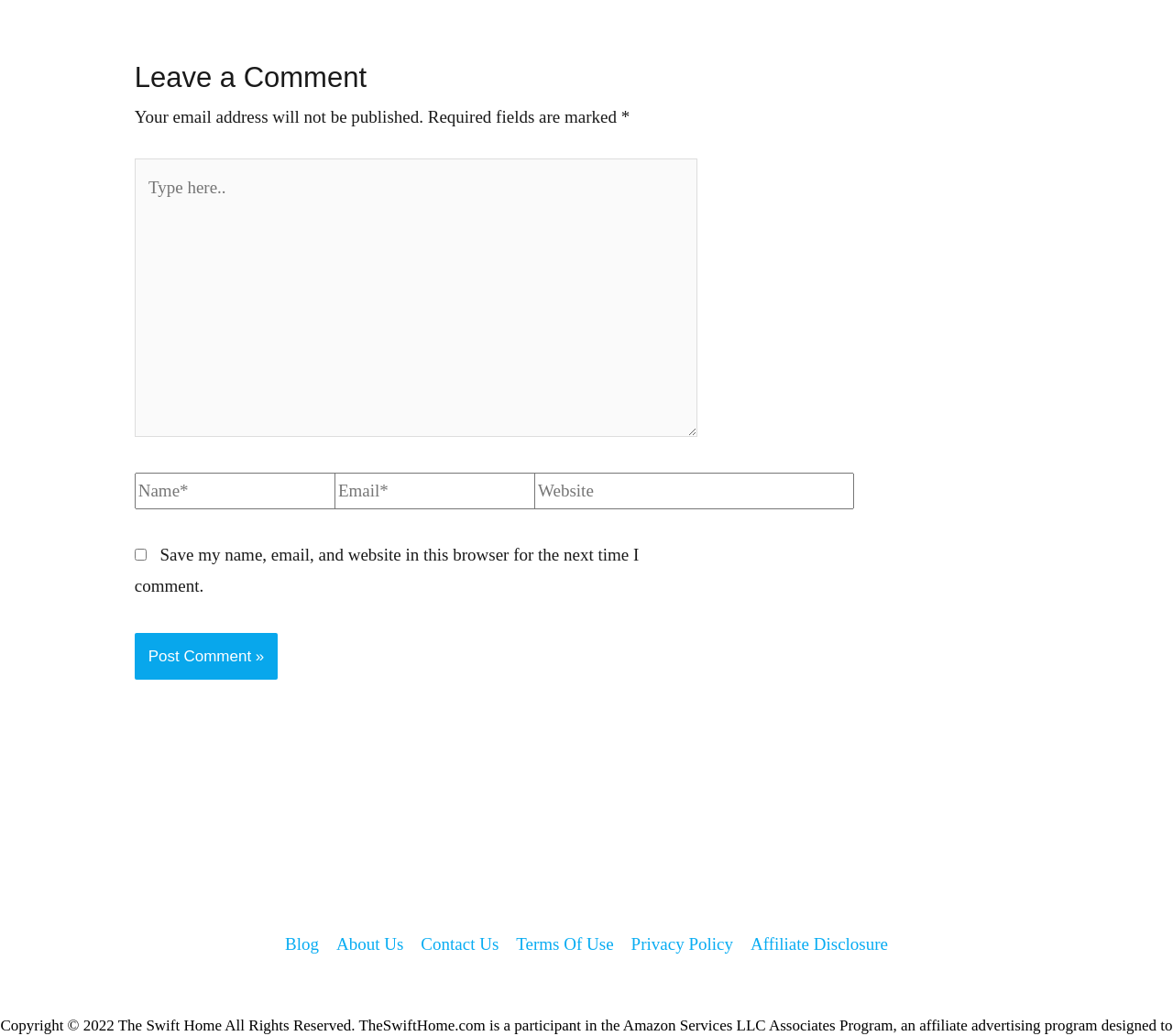What is the label of the first textbox?
Could you answer the question with a detailed and thorough explanation?

The first textbox is located under the 'Leave a Comment' heading and has a label 'Type here..' which suggests that it is for the user to type their comment.